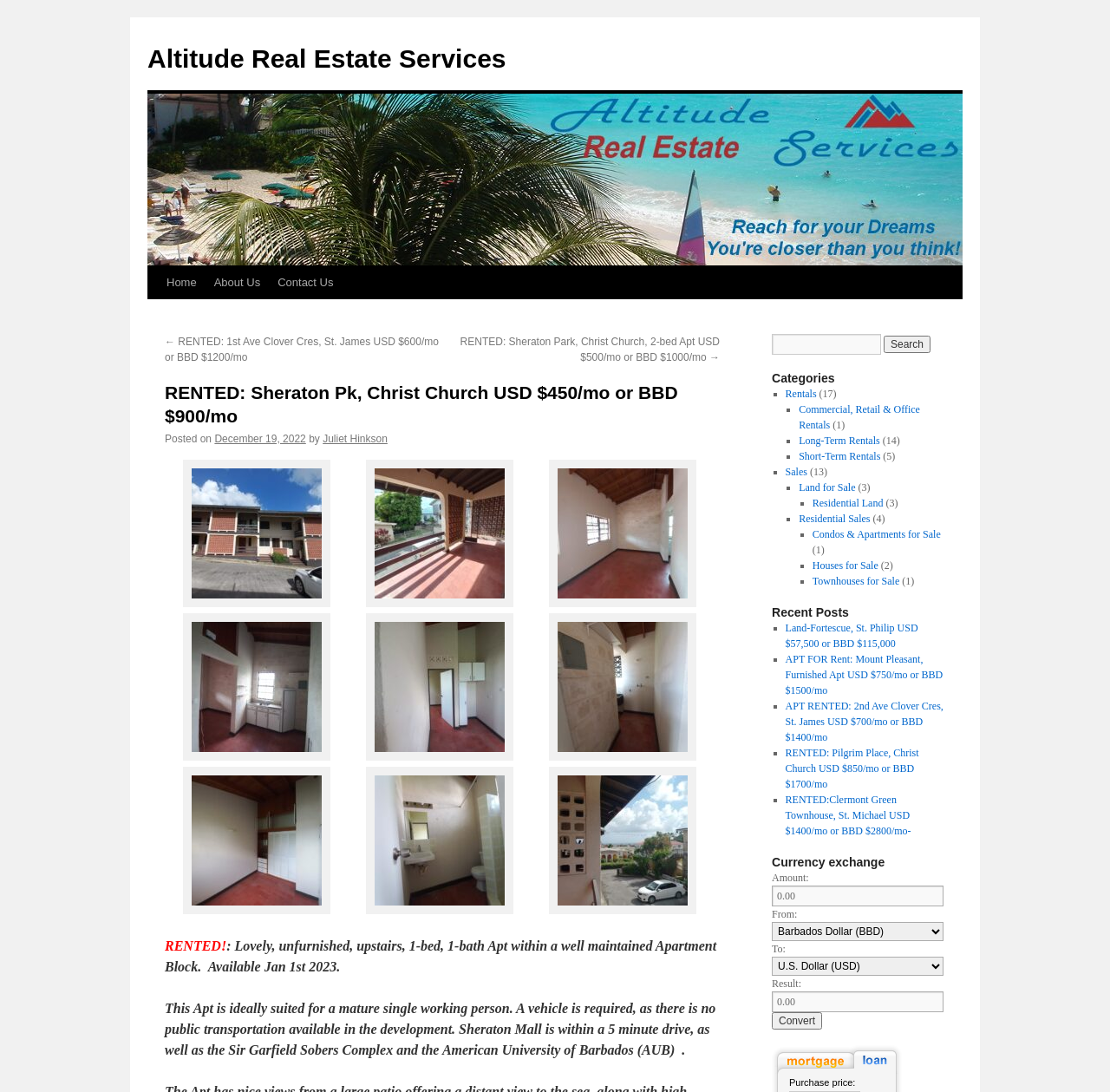Specify the bounding box coordinates of the area that needs to be clicked to achieve the following instruction: "Click on the 'Contact Us' link".

[0.242, 0.244, 0.308, 0.274]